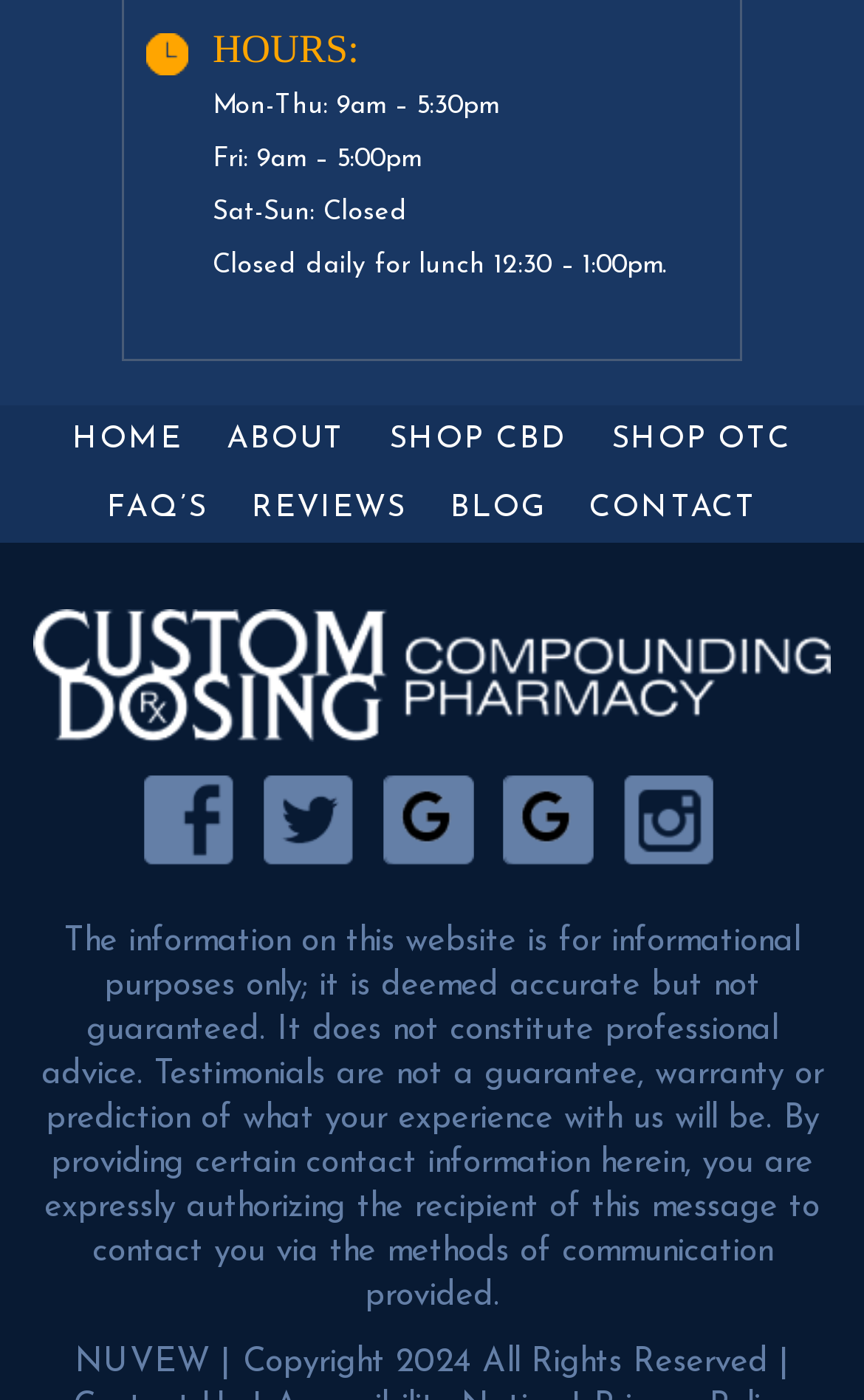Determine the bounding box coordinates of the clickable element to complete this instruction: "Go to the SHOP CBD page". Provide the coordinates in the format of four float numbers between 0 and 1, [left, top, right, bottom].

[0.425, 0.289, 0.682, 0.338]